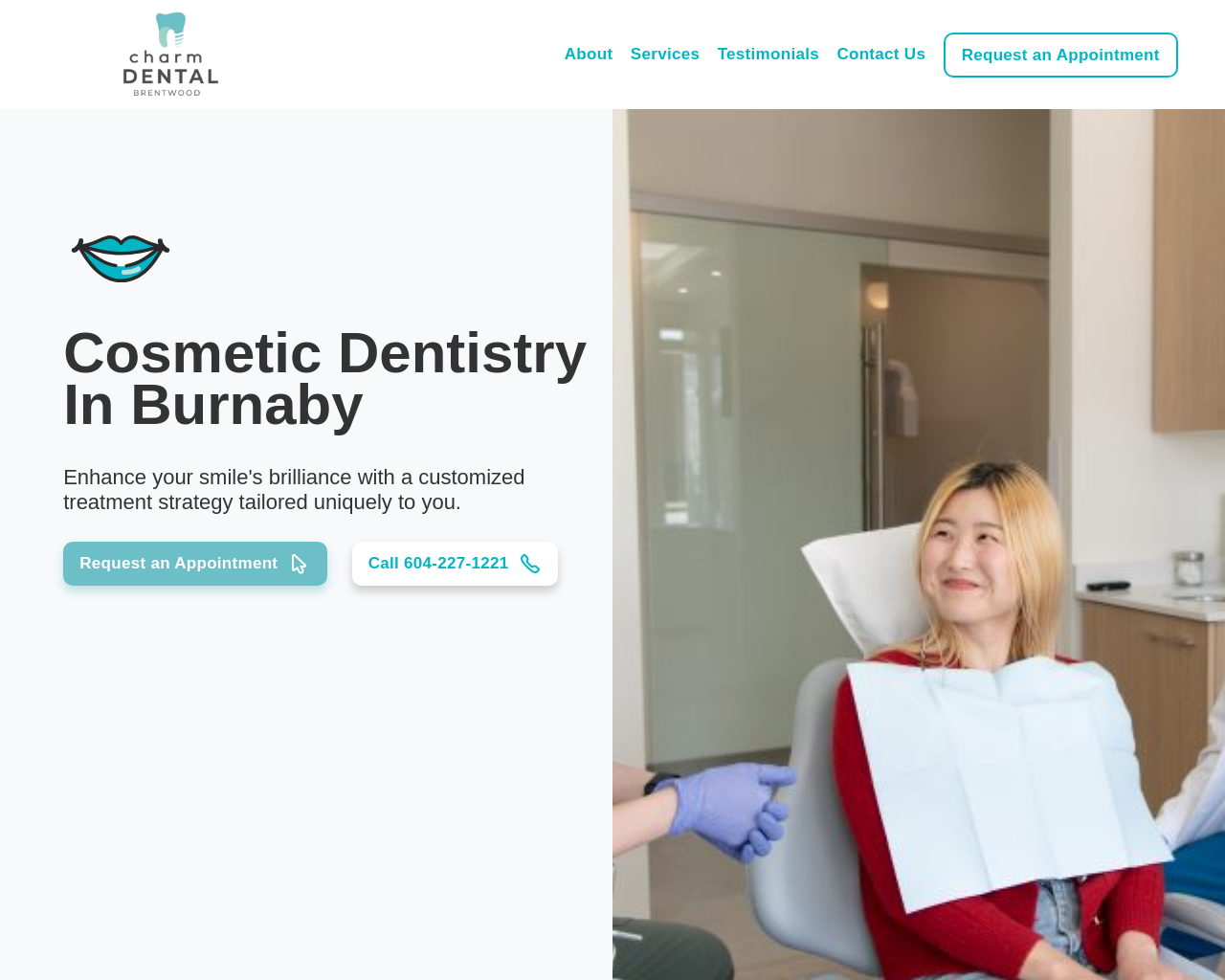Provide a single word or phrase to answer the given question: 
What is the name of the dental clinic?

Charm Dental Brentwood